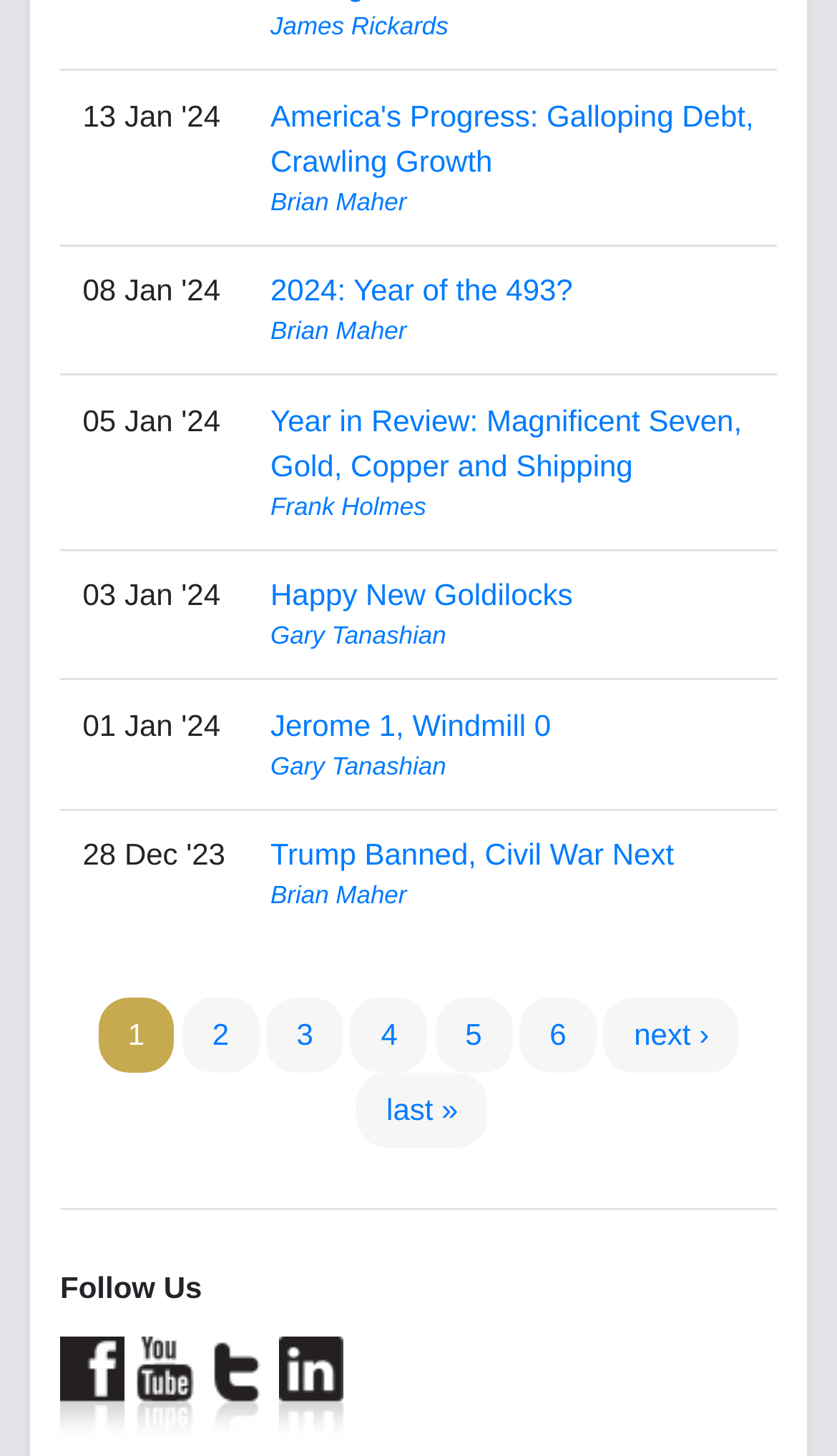Please specify the coordinates of the bounding box for the element that should be clicked to carry out this instruction: "Follow on Facebook". The coordinates must be four float numbers between 0 and 1, formatted as [left, top, right, bottom].

[0.072, 0.944, 0.149, 0.968]